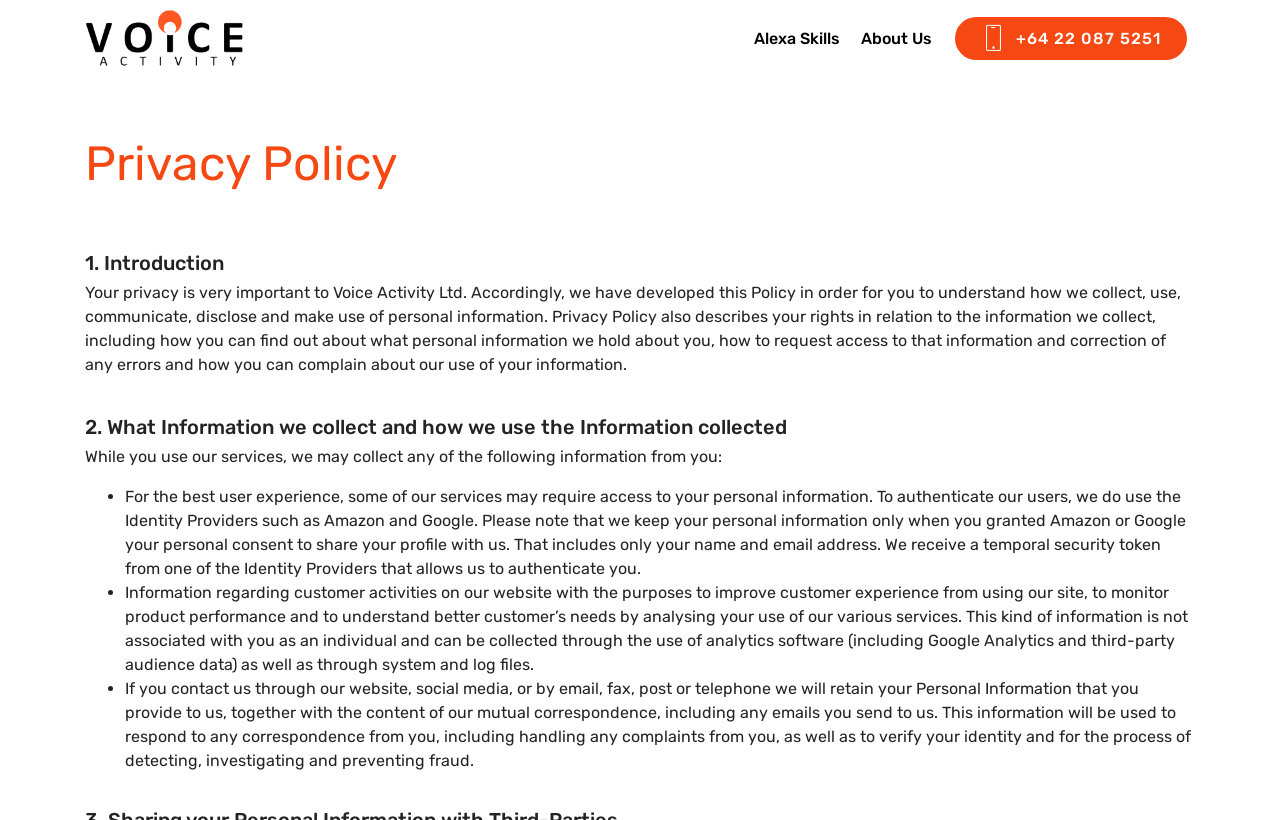Give a complete and precise description of the webpage's appearance.

This webpage is about the Privacy Policy of Voice Activity Ltd. At the top, there are four links: an empty link, "Alexa Skills", "About Us", and a phone number link "+64 22 087 5251". Below these links, there is a heading "Privacy Policy" followed by a subheading "1. Introduction". 

The introduction section explains the importance of privacy and how the company has developed this policy to inform users about how they collect, use, and disclose personal information. It also mentions users' rights regarding the information collected.

Further down, there is another subheading "2. What Information we collect and how we use the Information collected". This section lists three types of information the company may collect from users. The first type is for authentication purposes, where users grant consent to share their profile information with the company through Identity Providers like Amazon and Google. The second type is information about customer activities on the website, which is used to improve customer experience and monitor product performance. The third type is information collected through correspondence, such as emails, social media, or phone calls, which is used to respond to users and detect fraud.